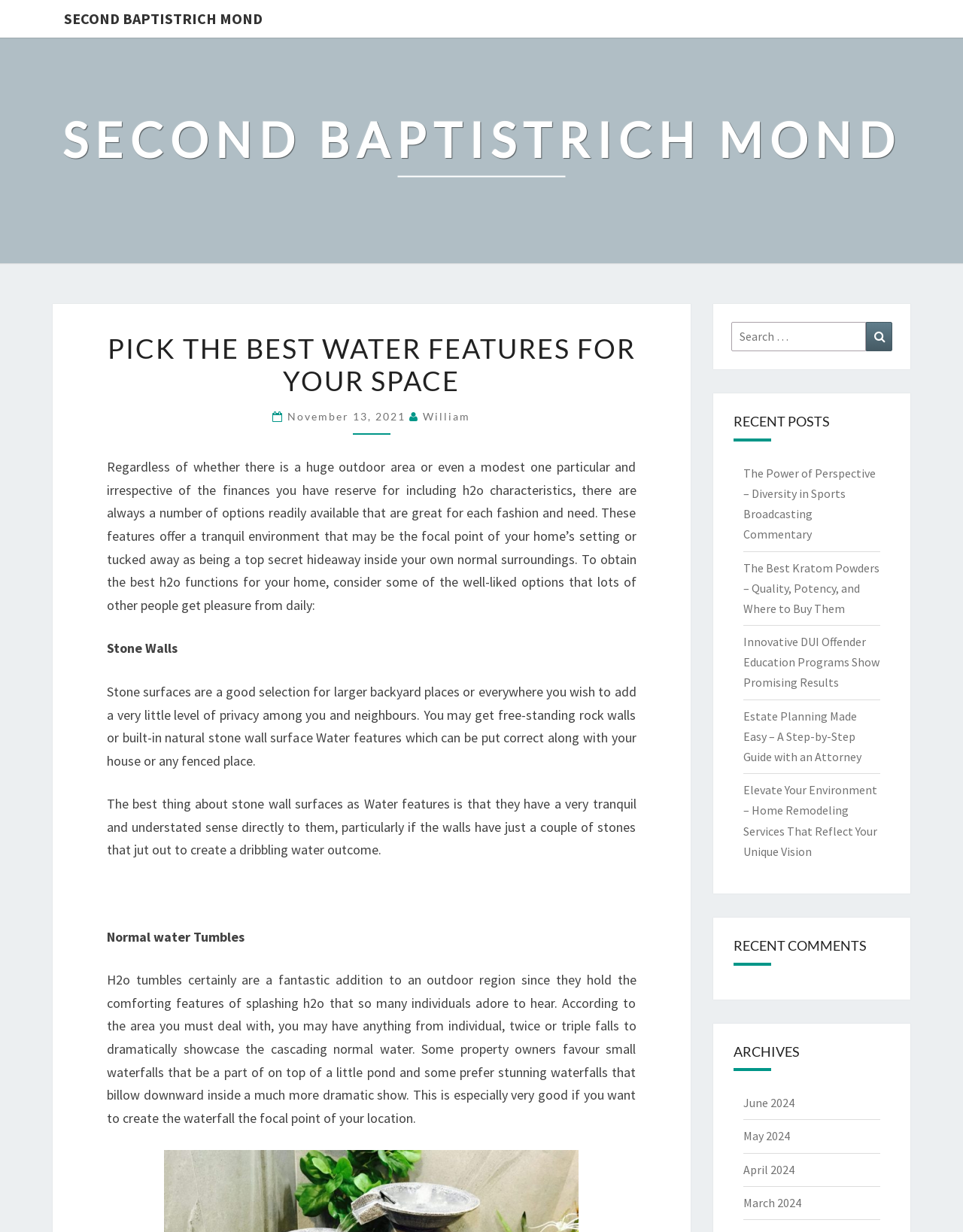Please determine the primary heading and provide its text.

SECOND BAPTISTRICH MOND